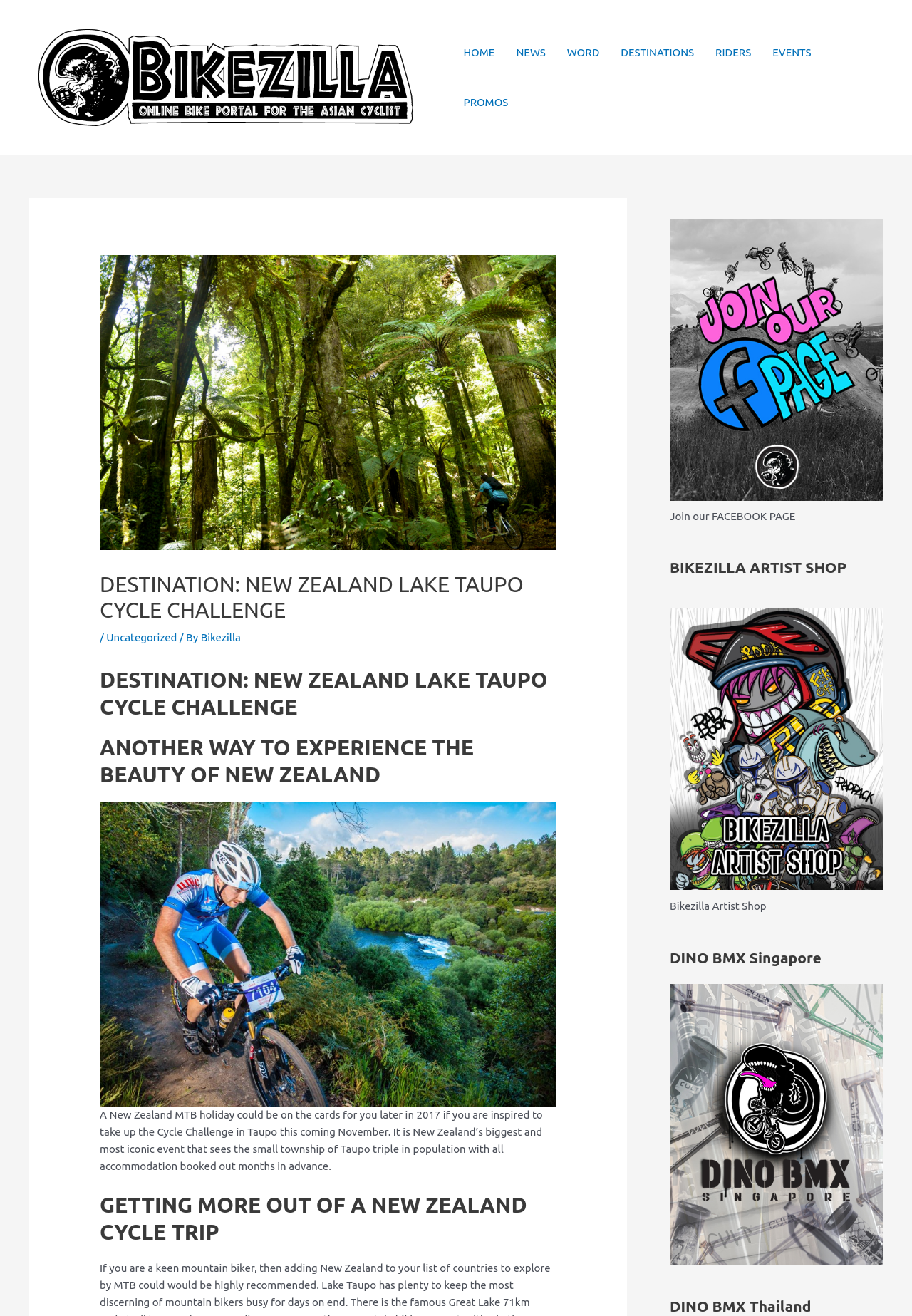Answer the question using only one word or a concise phrase: How many navigation links are available?

7